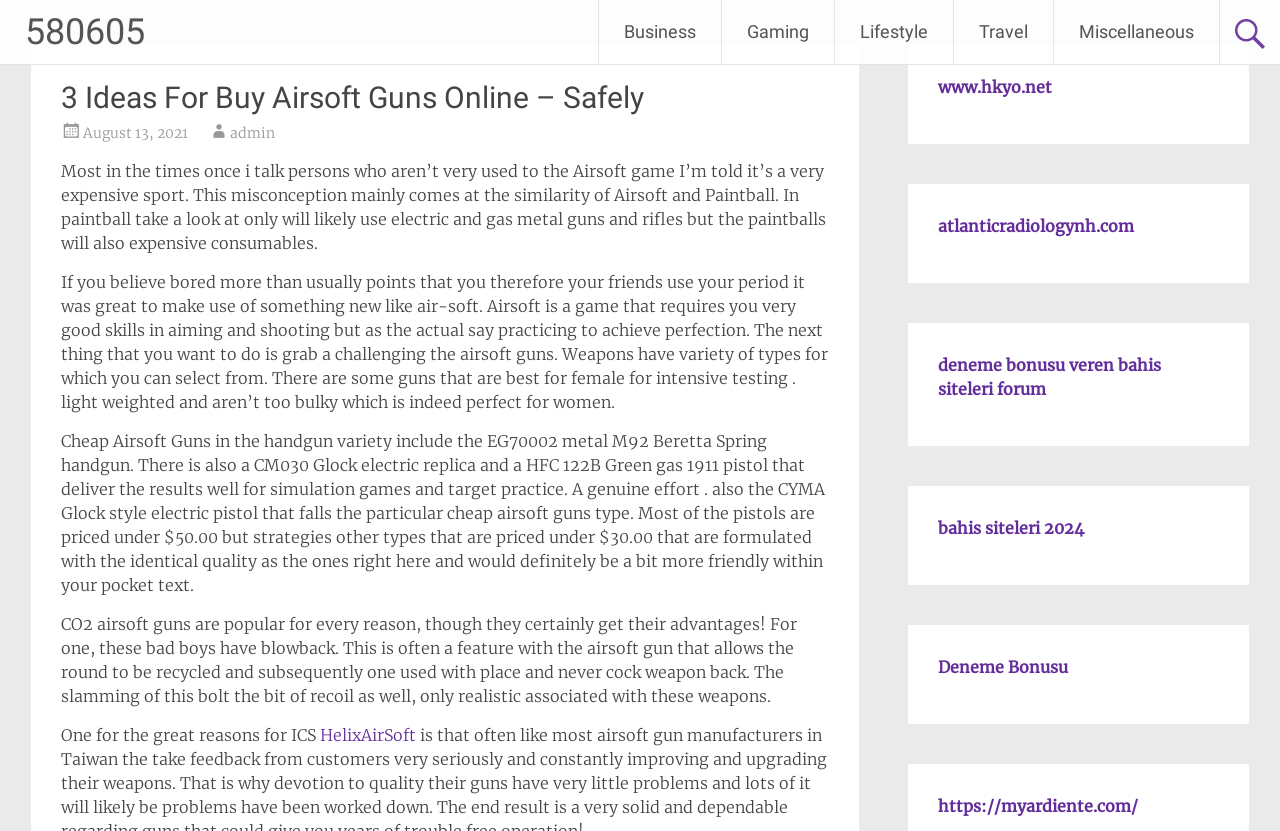Identify the bounding box for the described UI element: "name="q" placeholder="Search file.org"".

None